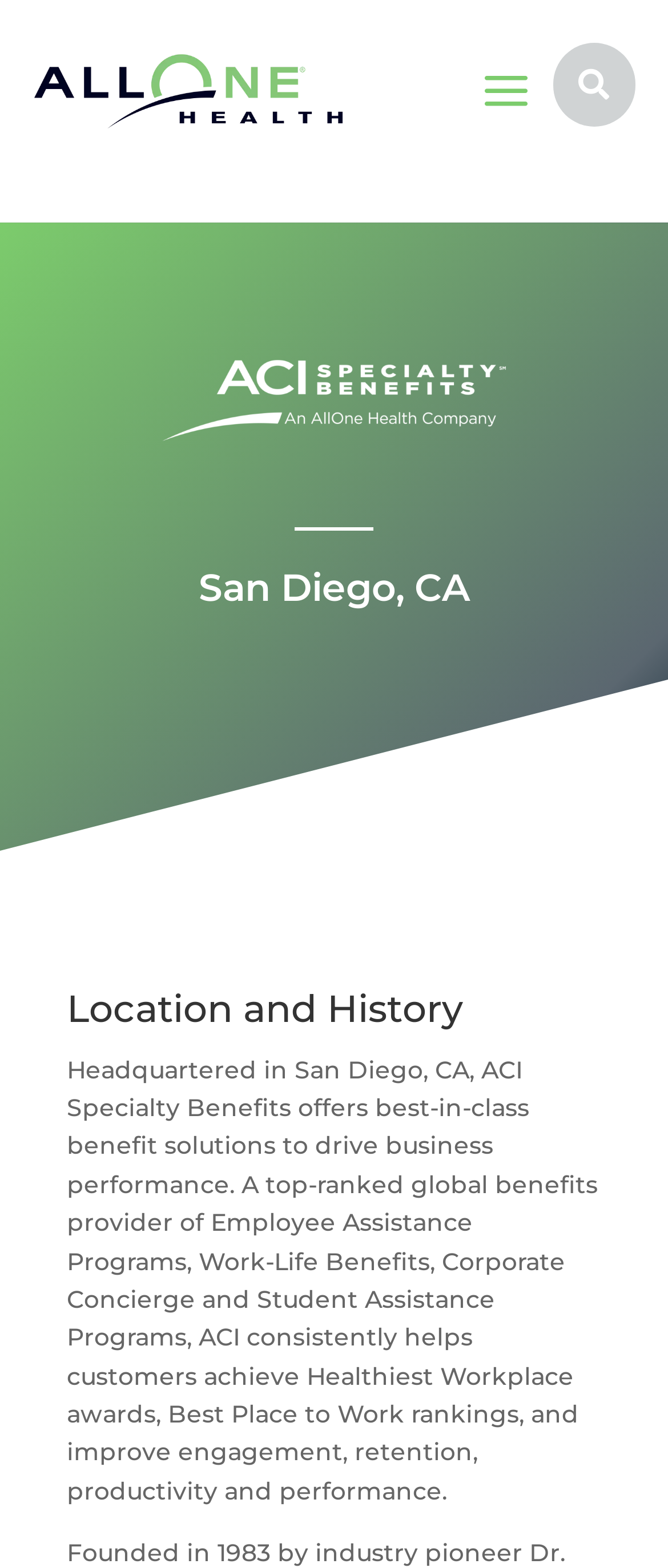Respond to the question below with a single word or phrase:
What is the location of ACI Specialty Benefits?

San Diego, CA